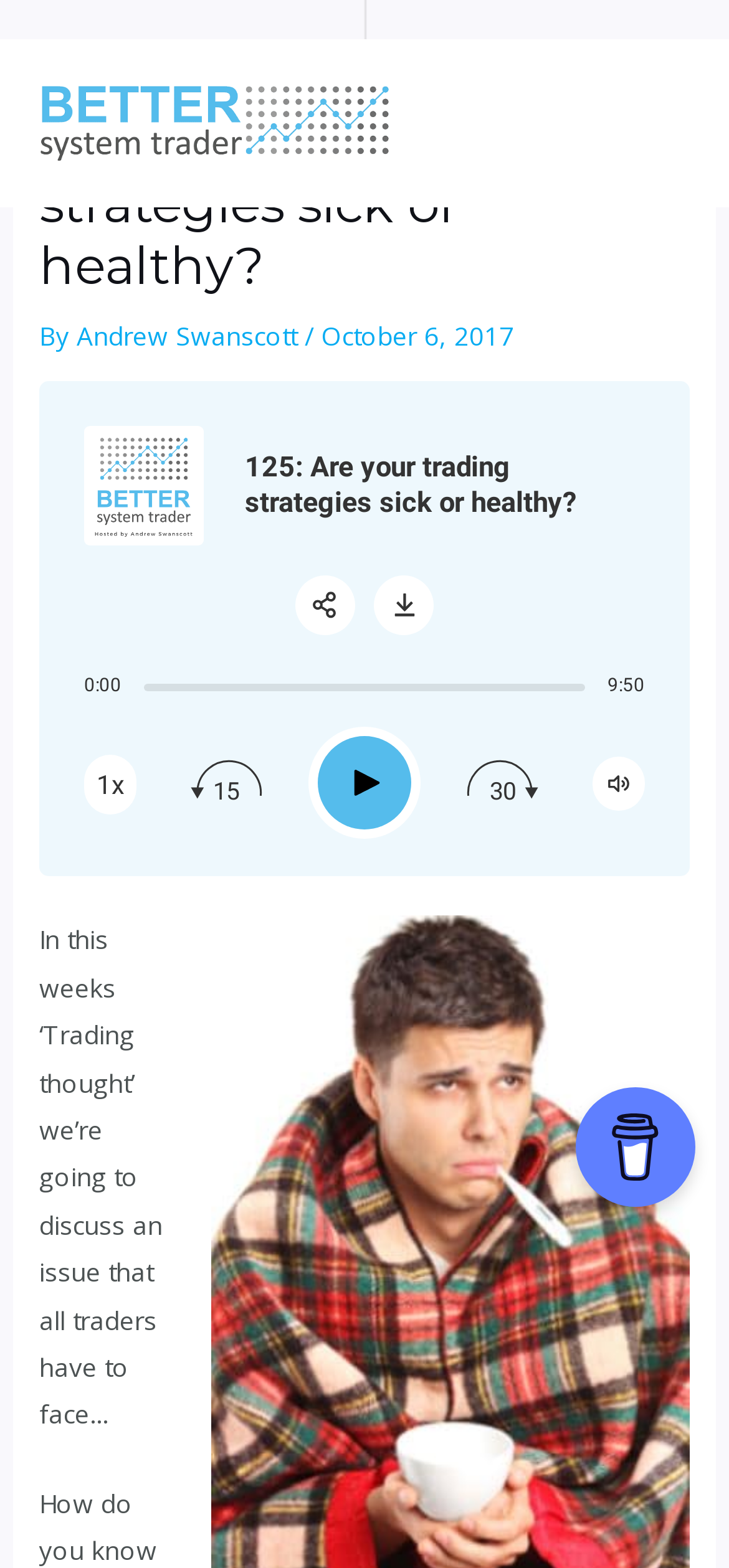What is the topic of the article?
Relying on the image, give a concise answer in one word or a brief phrase.

Trading strategies